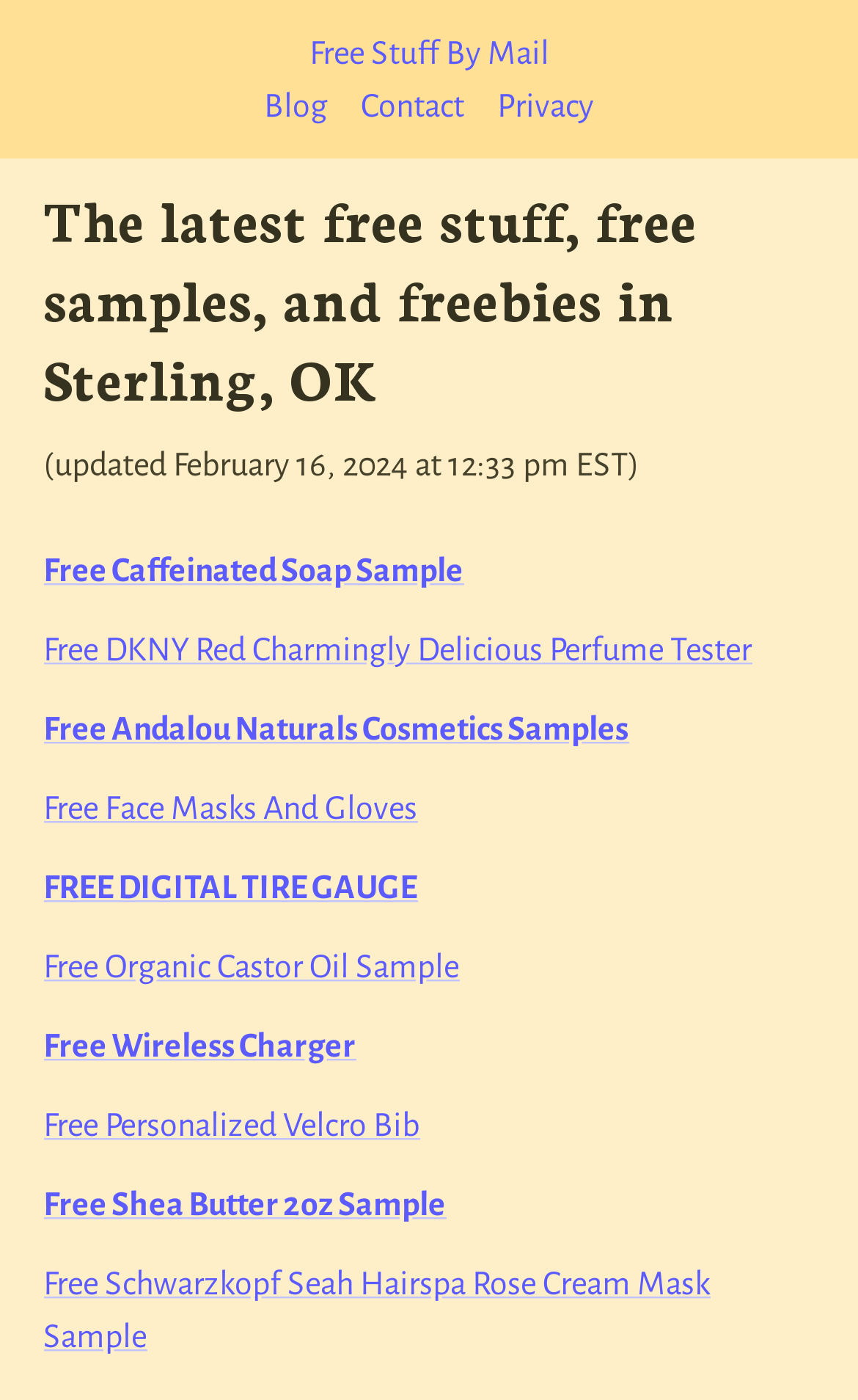Write a detailed summary of the webpage, including text, images, and layout.

The webpage is about free stuff, freebies, and free samples in Sterling, OK. At the top, there is a header section with four links: "Free Stuff By Mail", "Blog", "Contact", and "Privacy". Below the header, there is a main heading that reads "The latest free stuff, free samples, and freebies in Sterling, OK". 

Next to the main heading, there is a static text indicating the last update time, which is "February 16, 2024 at 12:33 pm EST". 

Below the main heading and the update time, there are nine links to various free samples and items, including free caffeinated soap, perfume tester, cosmetics samples, face masks, digital tire gauge, organic castor oil, wireless charger, personalized velcro bib, and hair cream mask sample. These links are arranged vertically, one below the other, and take up most of the webpage.